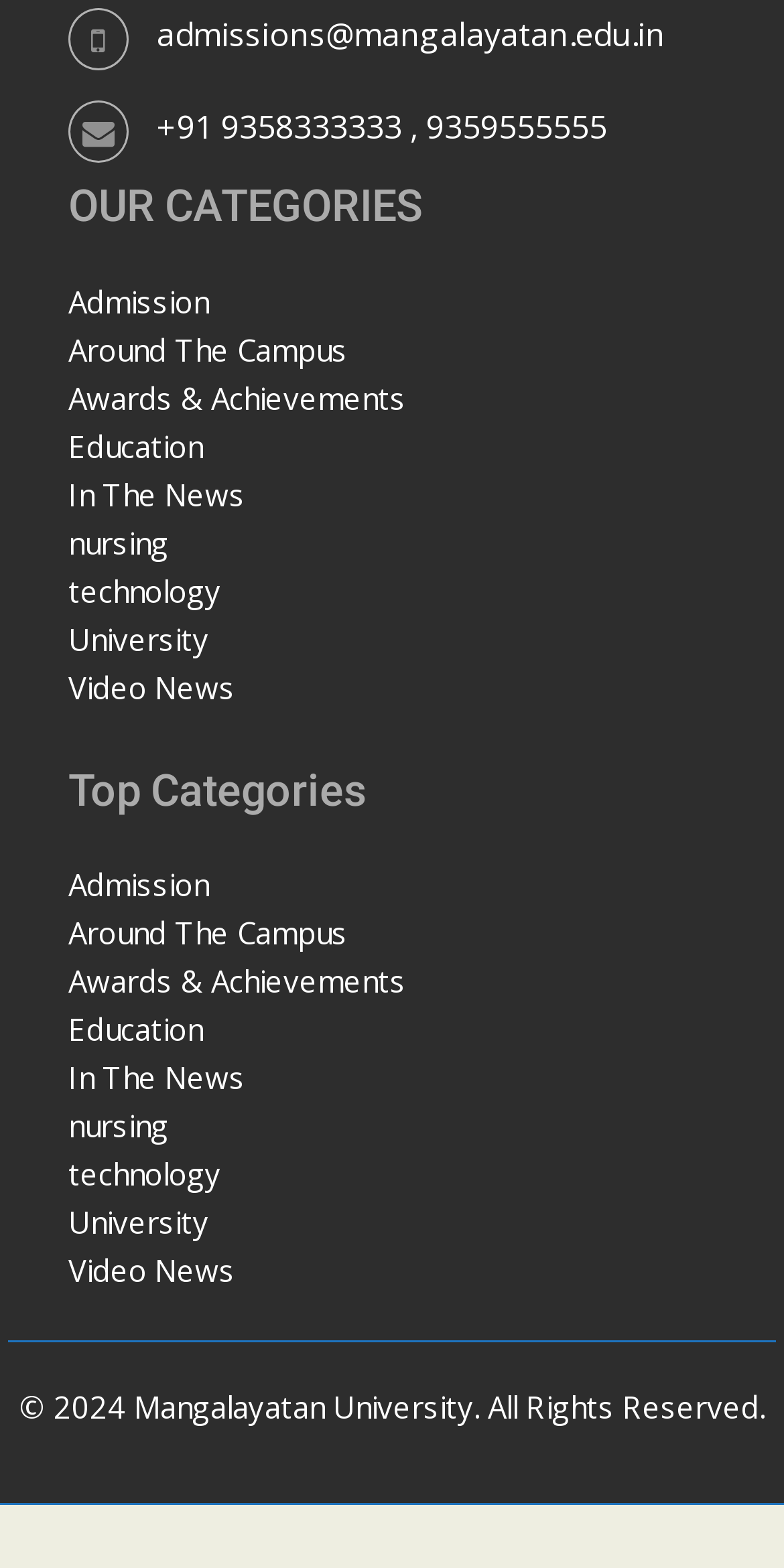Please identify the bounding box coordinates of where to click in order to follow the instruction: "call the university".

[0.2, 0.067, 0.774, 0.095]